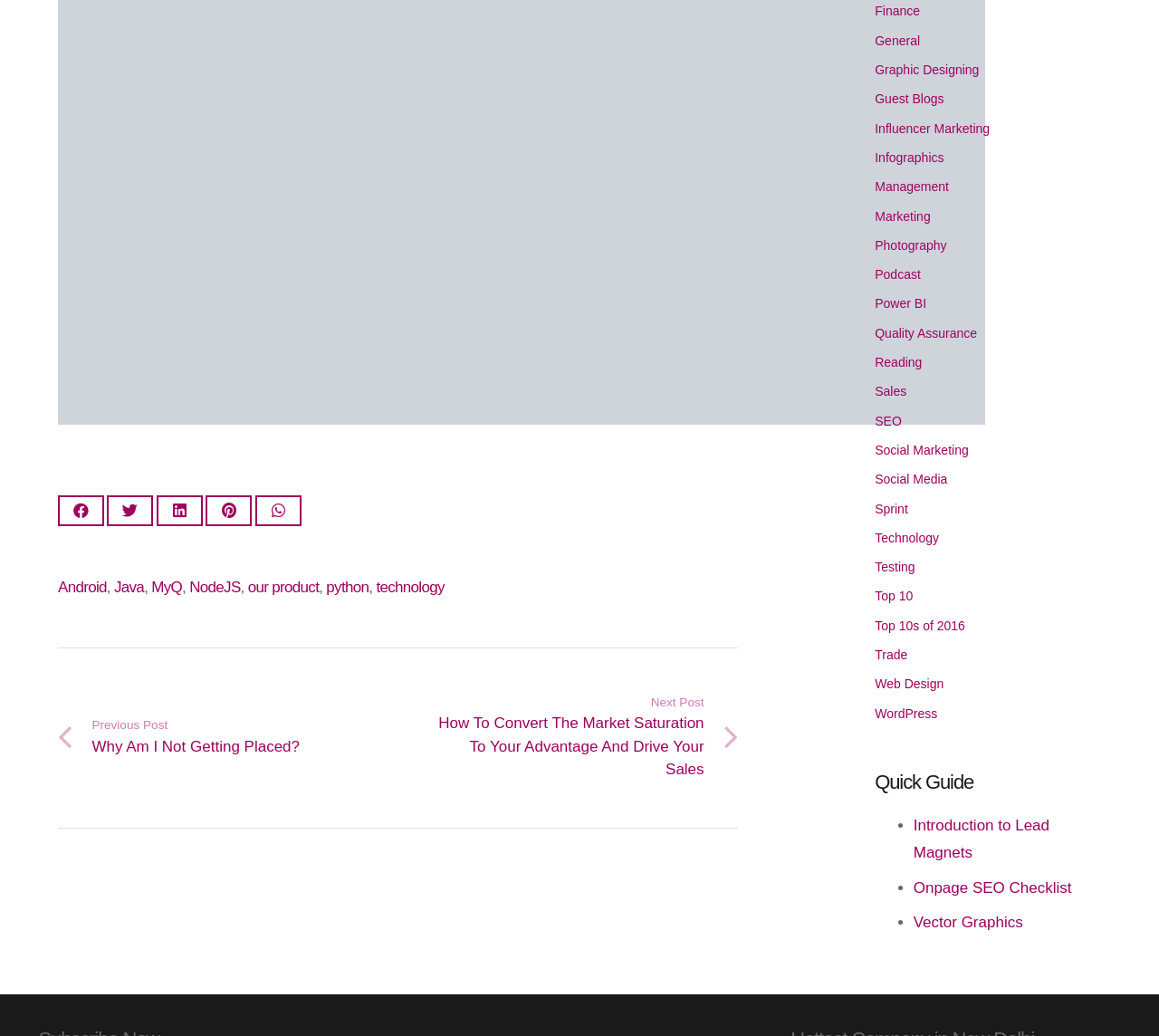Identify the bounding box coordinates of the region that should be clicked to execute the following instruction: "Ask how can I help you".

None